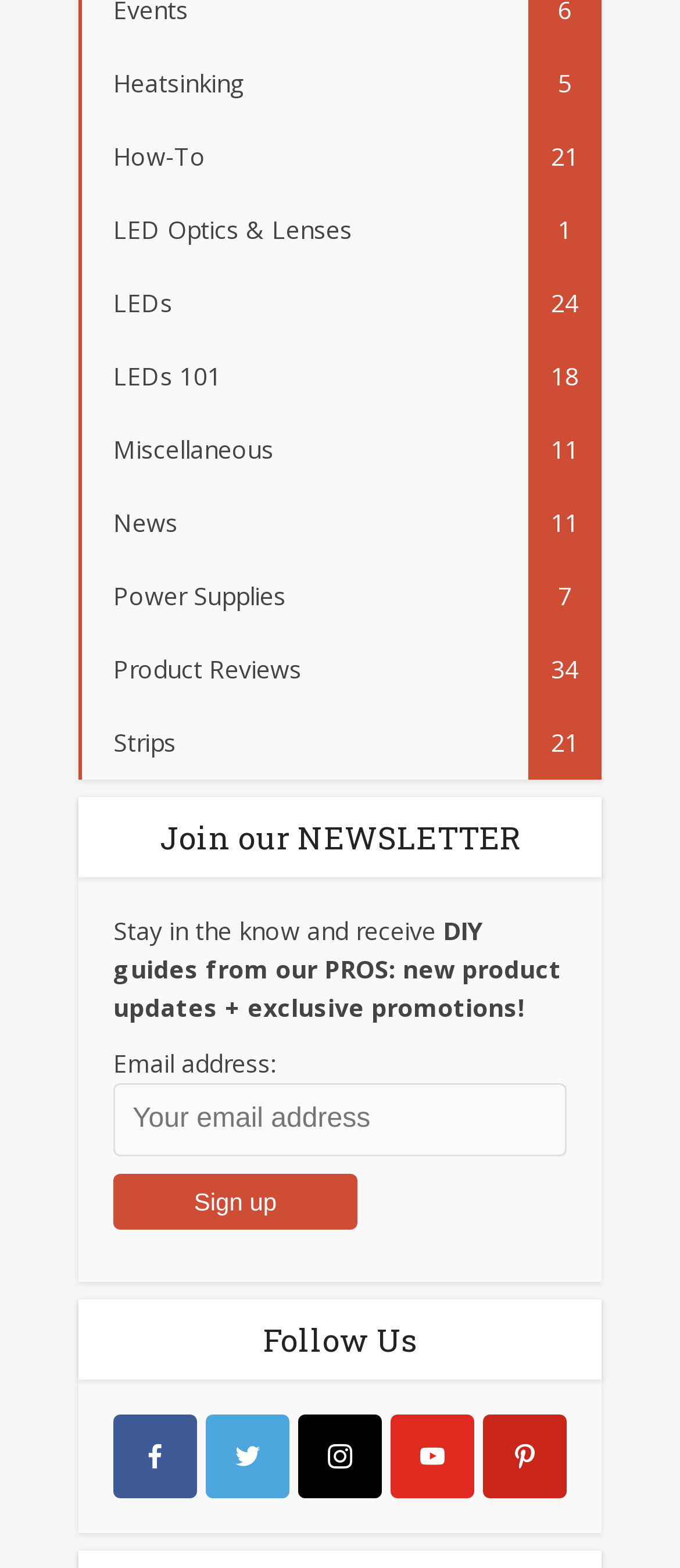Answer briefly with one word or phrase:
What is the first link on the webpage?

Heatsinking 5